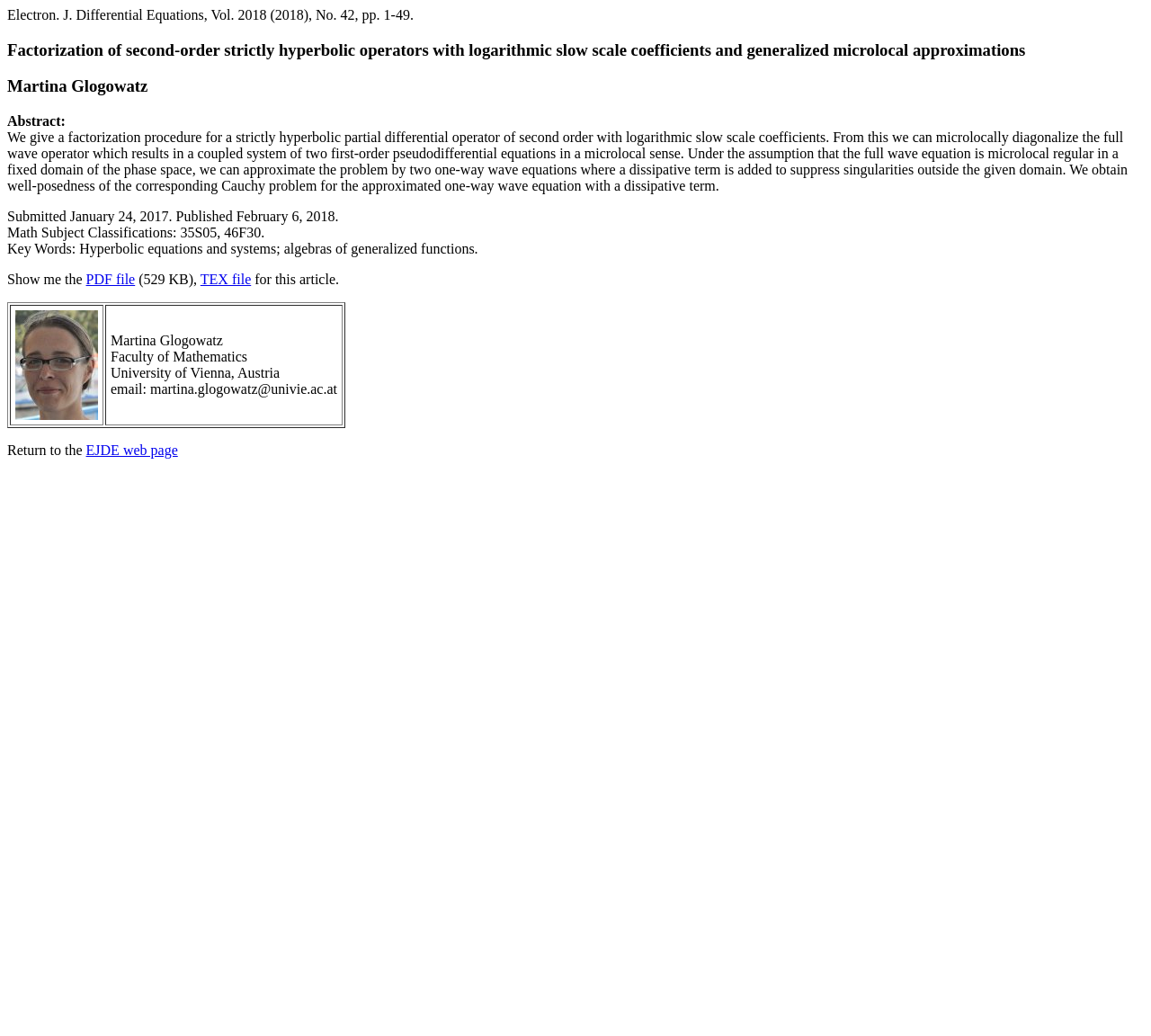Bounding box coordinates are to be given in the format (top-left x, top-left y, bottom-right x, bottom-right y). All values must be floating point numbers between 0 and 1. Provide the bounding box coordinate for the UI element described as: PDF file

[0.075, 0.262, 0.117, 0.277]